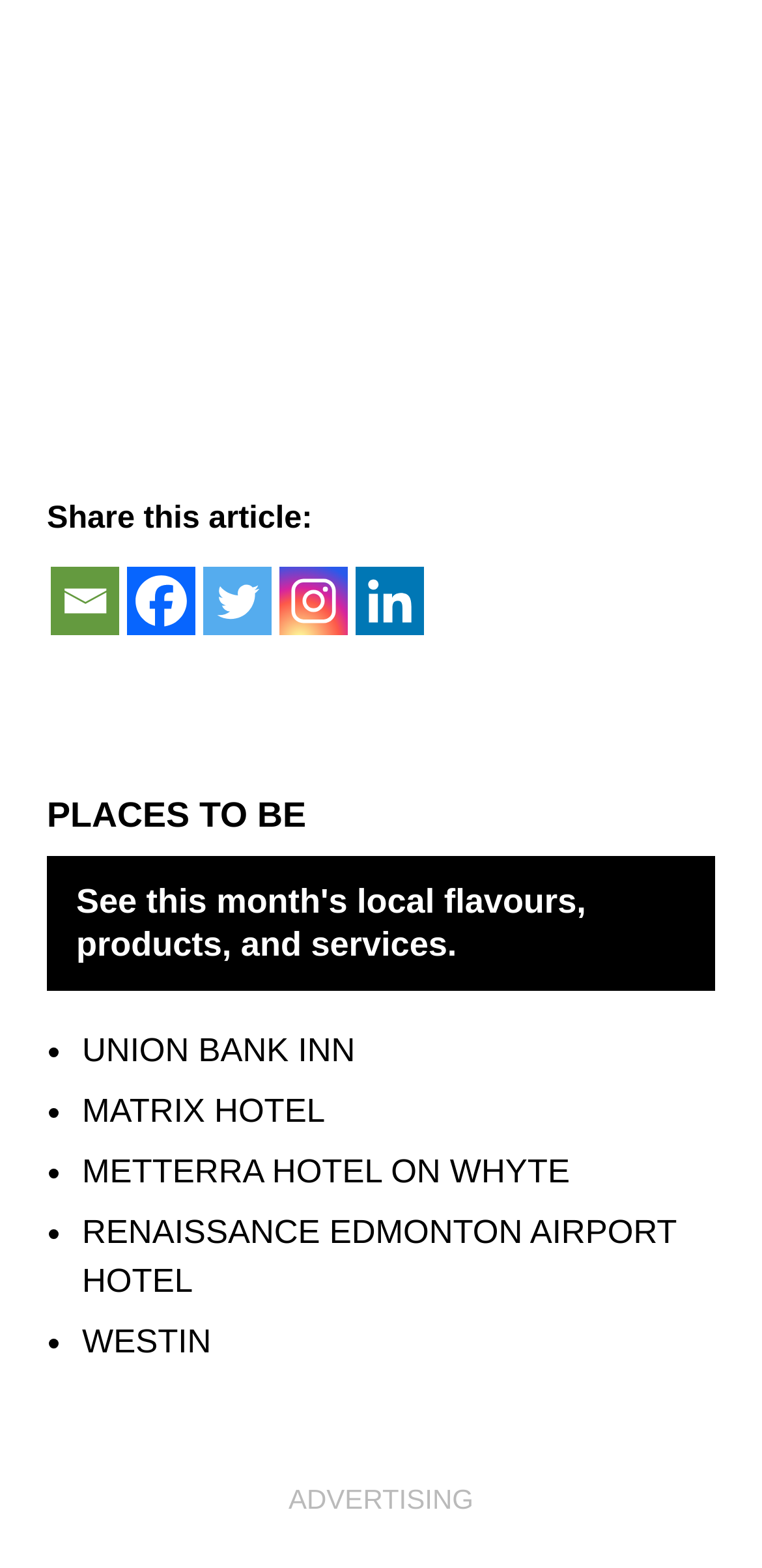Provide a one-word or short-phrase answer to the question:
What is the section title below the list of hotels?

ADVERTISING